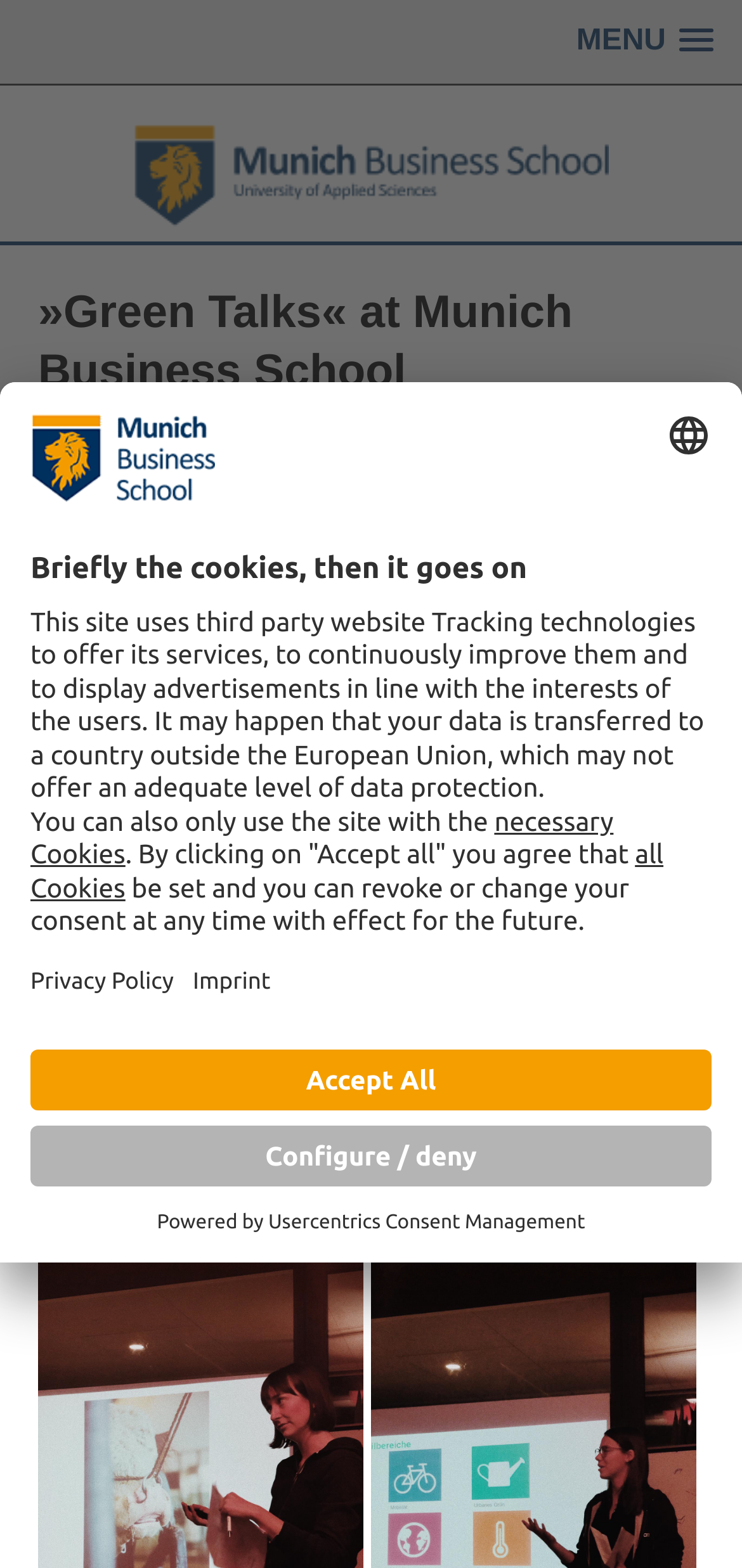Could you locate the bounding box coordinates for the section that should be clicked to accomplish this task: "Visit the Munich Business School homepage".

[0.0, 0.055, 1.0, 0.154]